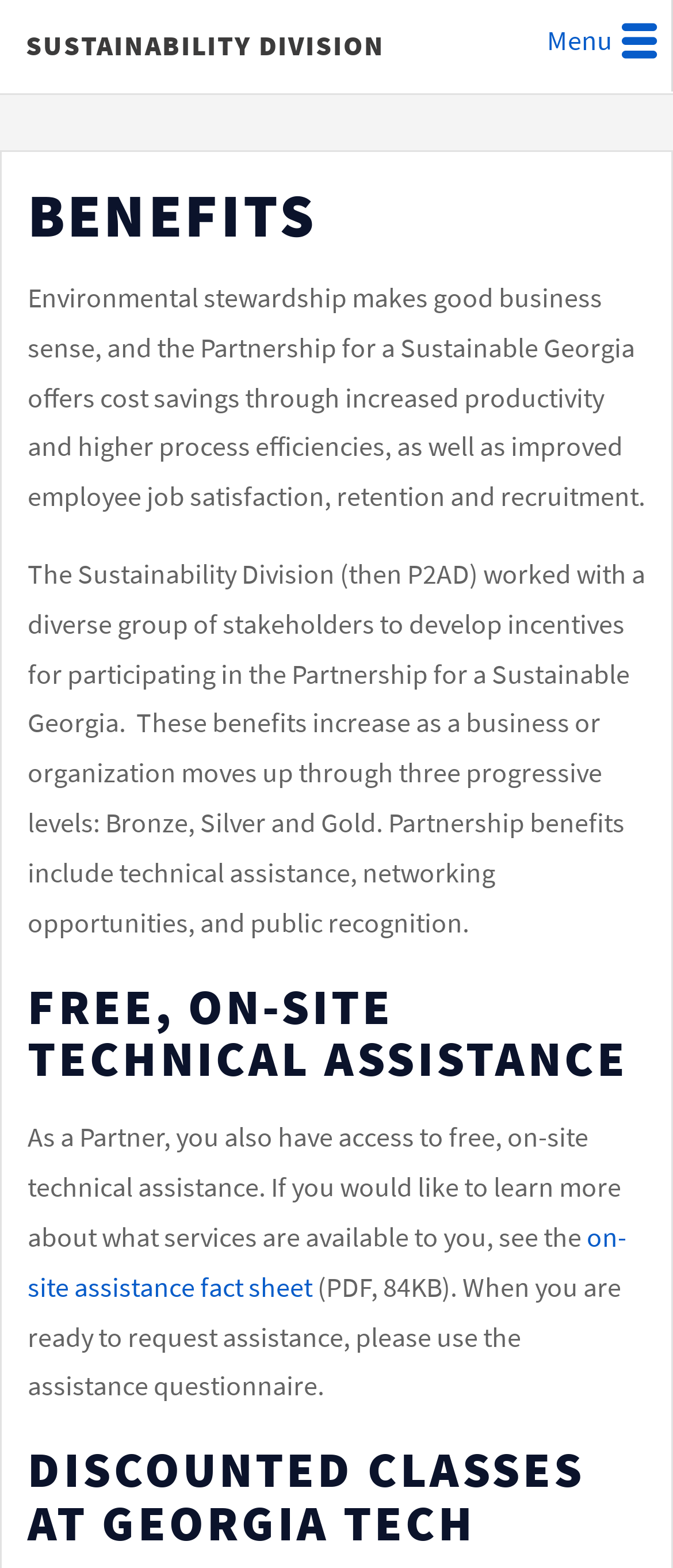Analyze and describe the webpage in a detailed narrative.

The webpage is about the benefits of the Sustainability Division, with a focus on environmental stewardship and cost savings. At the top, there is a navigation menu with links to "SUSTAINABILITY DIVISION", "ABOUT US", "CONTACT US", "NEWS RELEASES", "PUBLICATIONS", and "CALENDAR", although most of these links are hidden. 

On the left side, there is a menu icon represented by "\ue904 Menu". 

The main content is divided into sections, with headings and paragraphs of text. The first section is titled "BENEFITS" and describes how environmental stewardship can lead to cost savings, increased productivity, and improved employee job satisfaction. 

Below this section, there is a longer paragraph explaining the benefits of participating in the Partnership for a Sustainable Georgia, including technical assistance, networking opportunities, and public recognition. 

The next section is titled "FREE, ON-SITE TECHNICAL ASSISTANCE" and describes the availability of free technical assistance for partners. There is a link to an "on-site assistance fact sheet" and a mention of an assistance questionnaire. 

Finally, there is a section titled "DISCOUNTED CLASSES AT GEORGIA TECH", although the content of this section is not fully described.